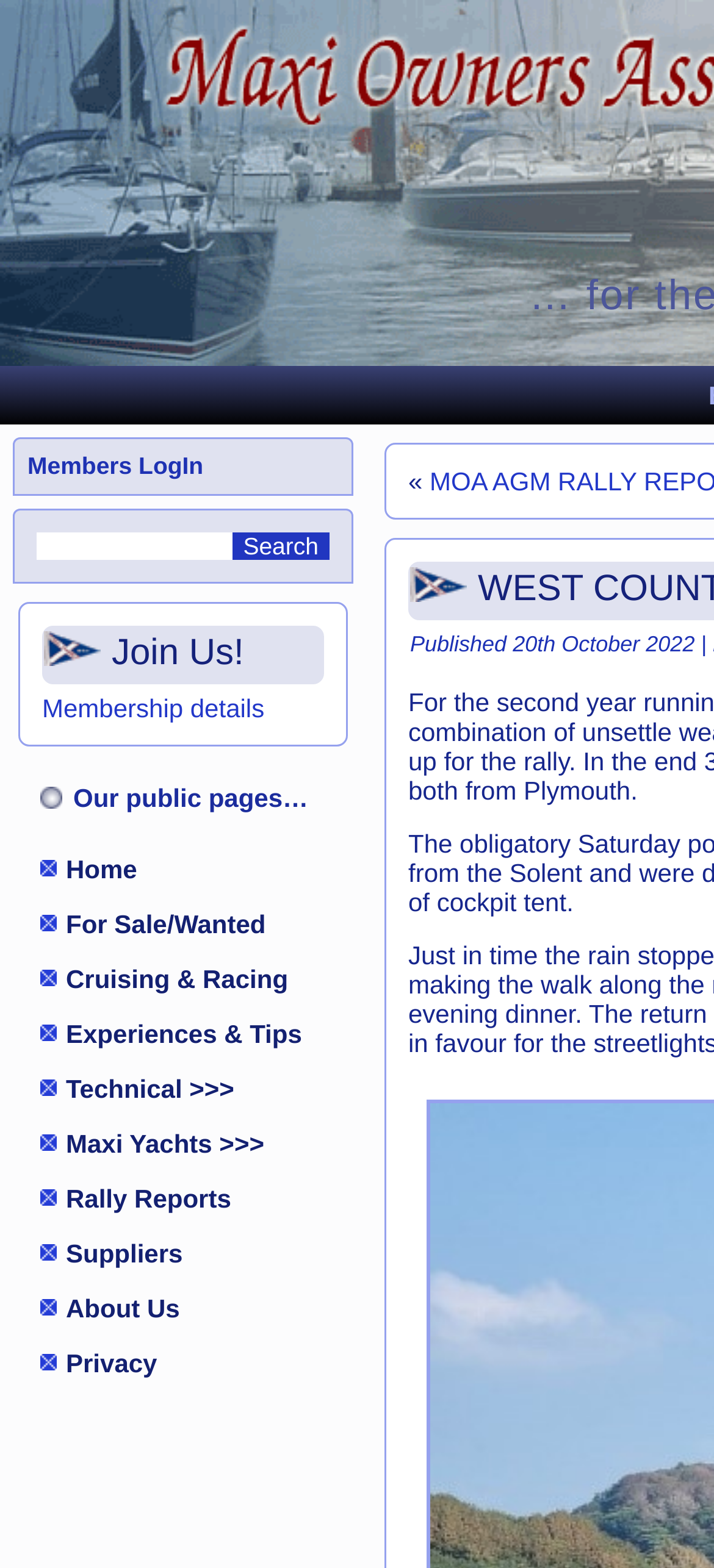Could you specify the bounding box coordinates for the clickable section to complete the following instruction: "log in to members area"?

[0.038, 0.288, 0.285, 0.306]